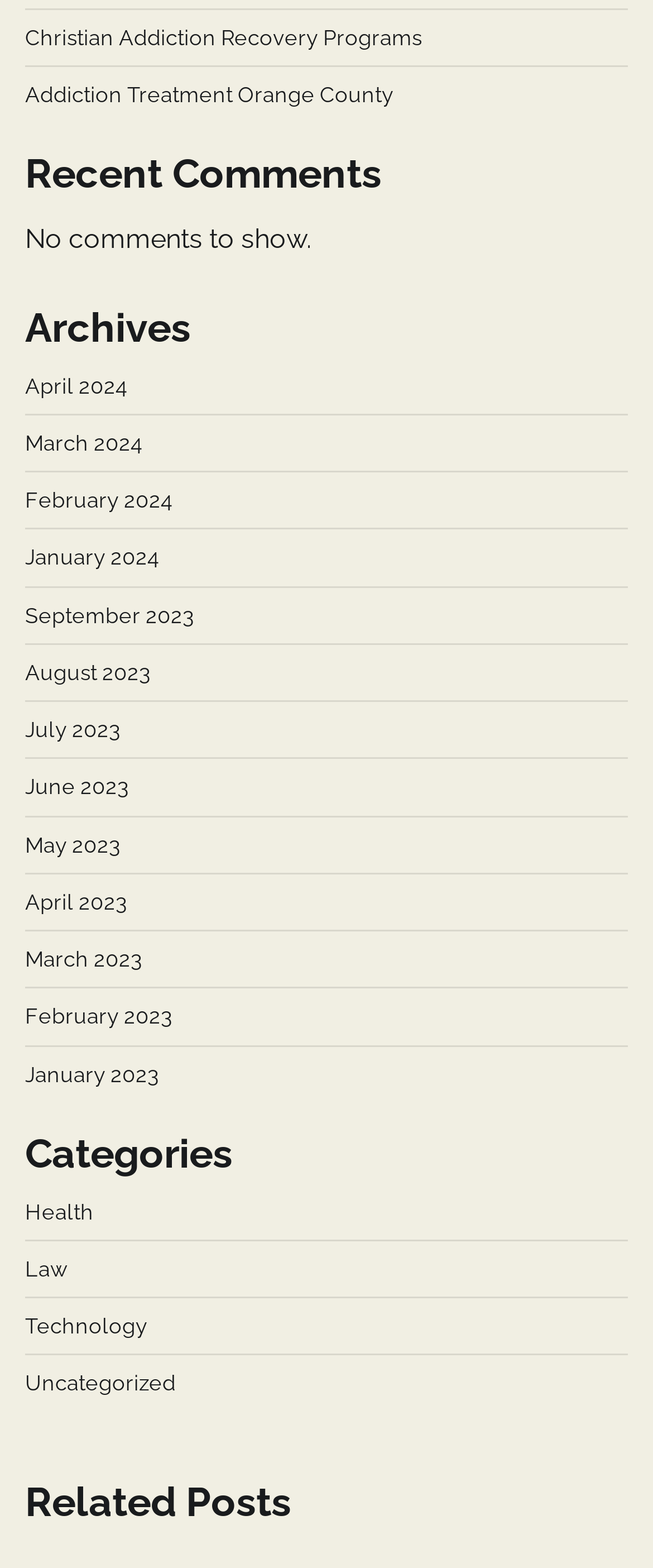Answer the question with a brief word or phrase:
How many links are under Archives?

12